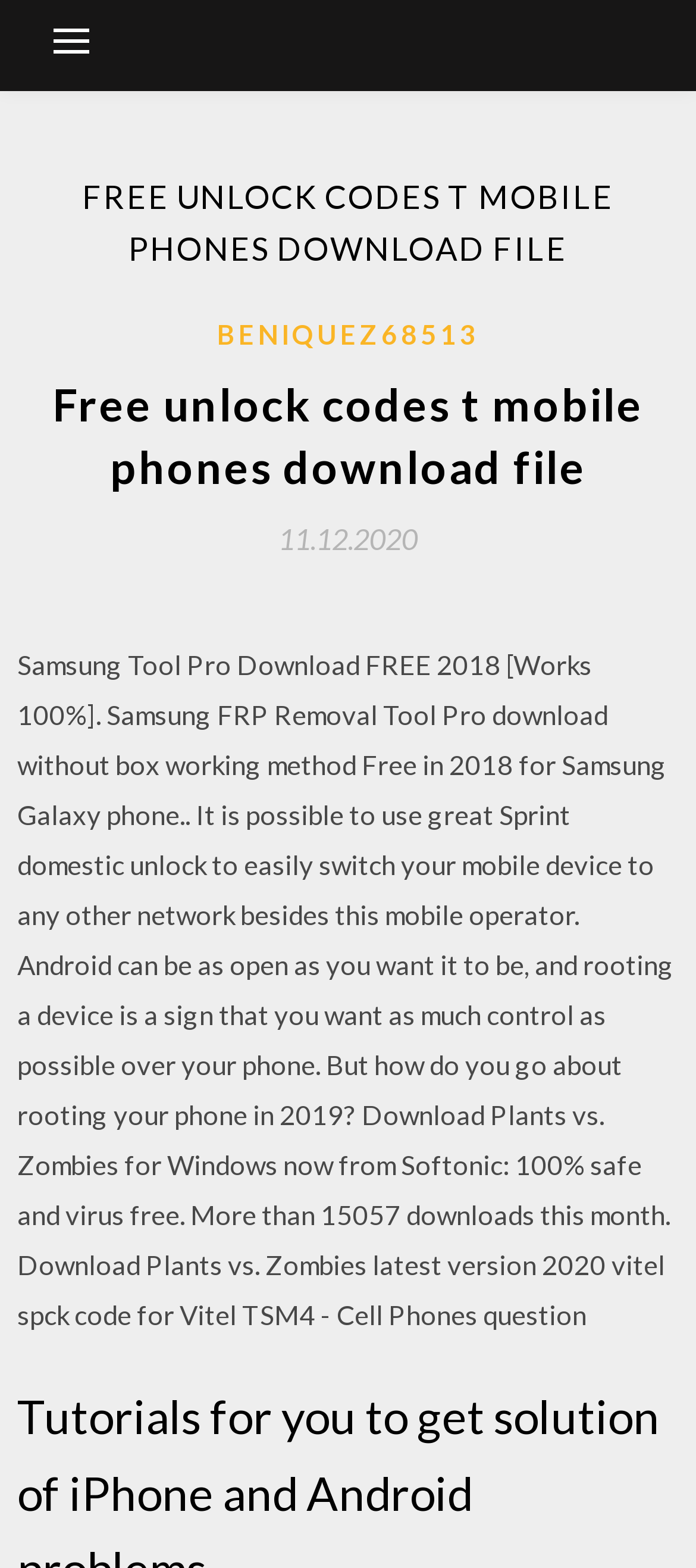Locate the UI element described by Beniquez68513 and provide its bounding box coordinates. Use the format (top-left x, top-left y, bottom-right x, bottom-right y) with all values as floating point numbers between 0 and 1.

[0.312, 0.199, 0.688, 0.227]